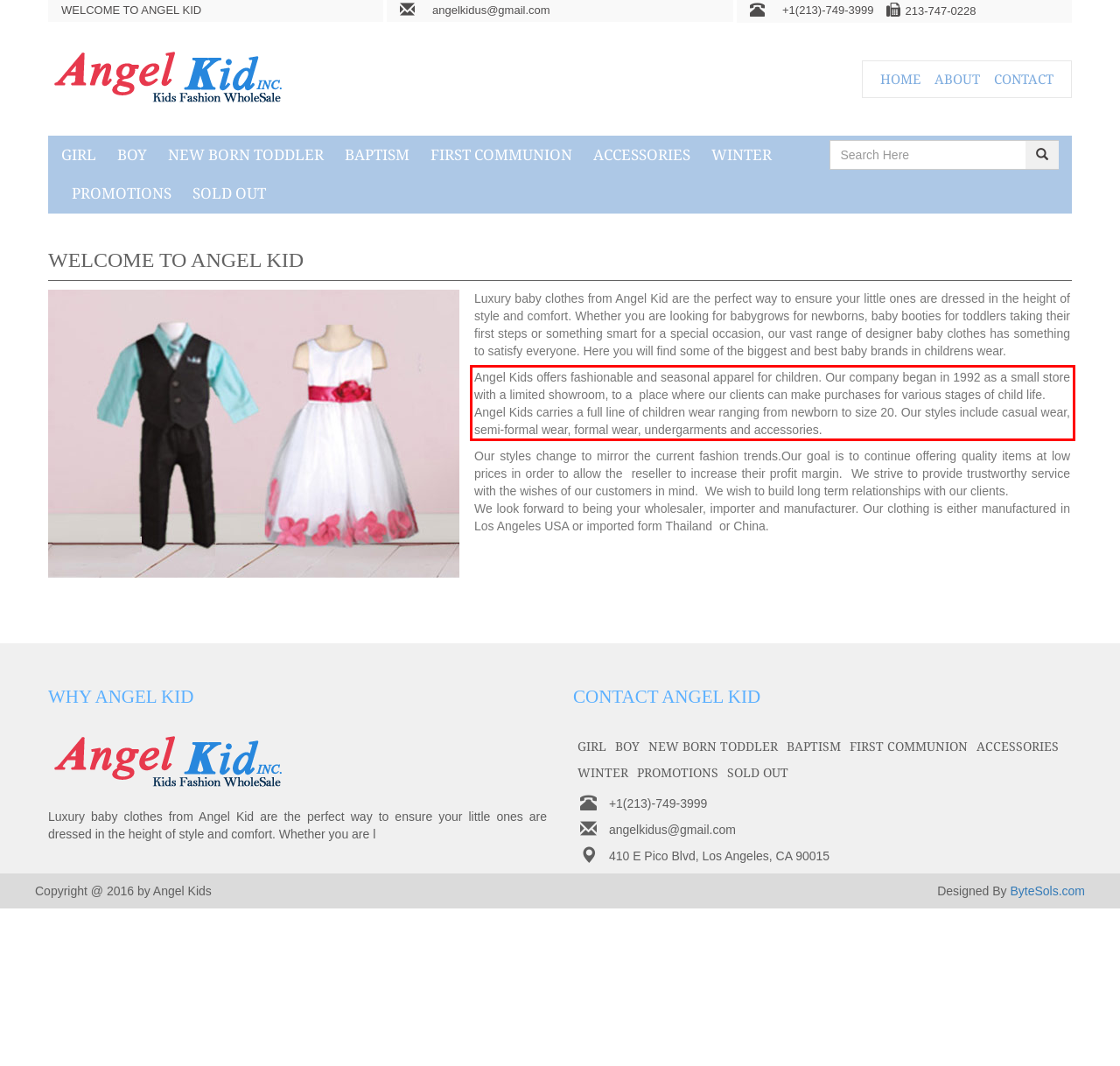Within the screenshot of a webpage, identify the red bounding box and perform OCR to capture the text content it contains.

Angel Kids offers fashionable and seasonal apparel for children. Our company began in 1992 as a small store with a limited showroom, to a place where our clients can make purchases for various stages of child life. Angel Kids carries a full line of children wear ranging from newborn to size 20. Our styles include casual wear, semi-formal wear, formal wear, undergarments and accessories.